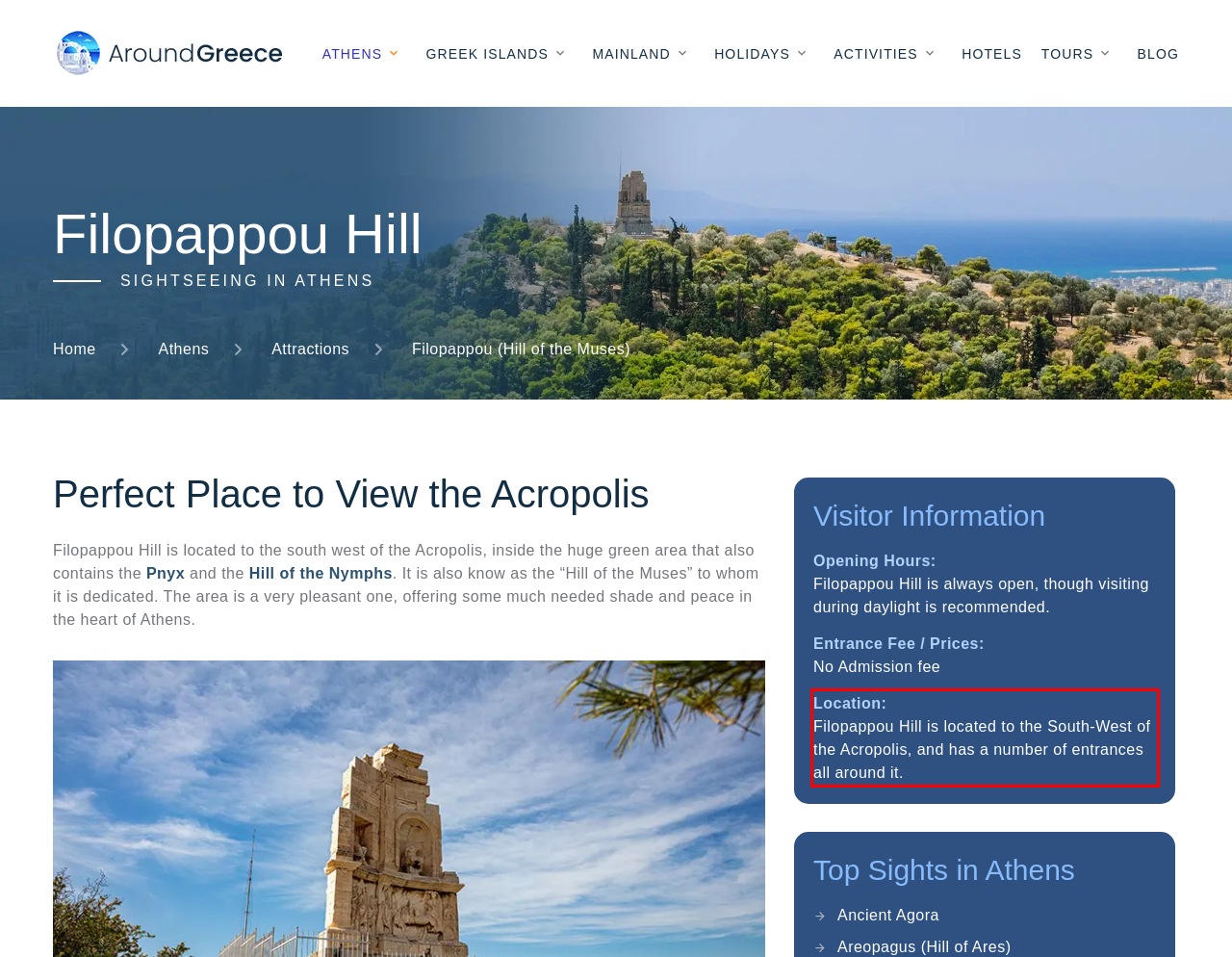Analyze the screenshot of the webpage that features a red bounding box and recognize the text content enclosed within this red bounding box.

Location: Filopappou Hill is located to the South-West of the Acropolis, and has a number of entrances all around it.